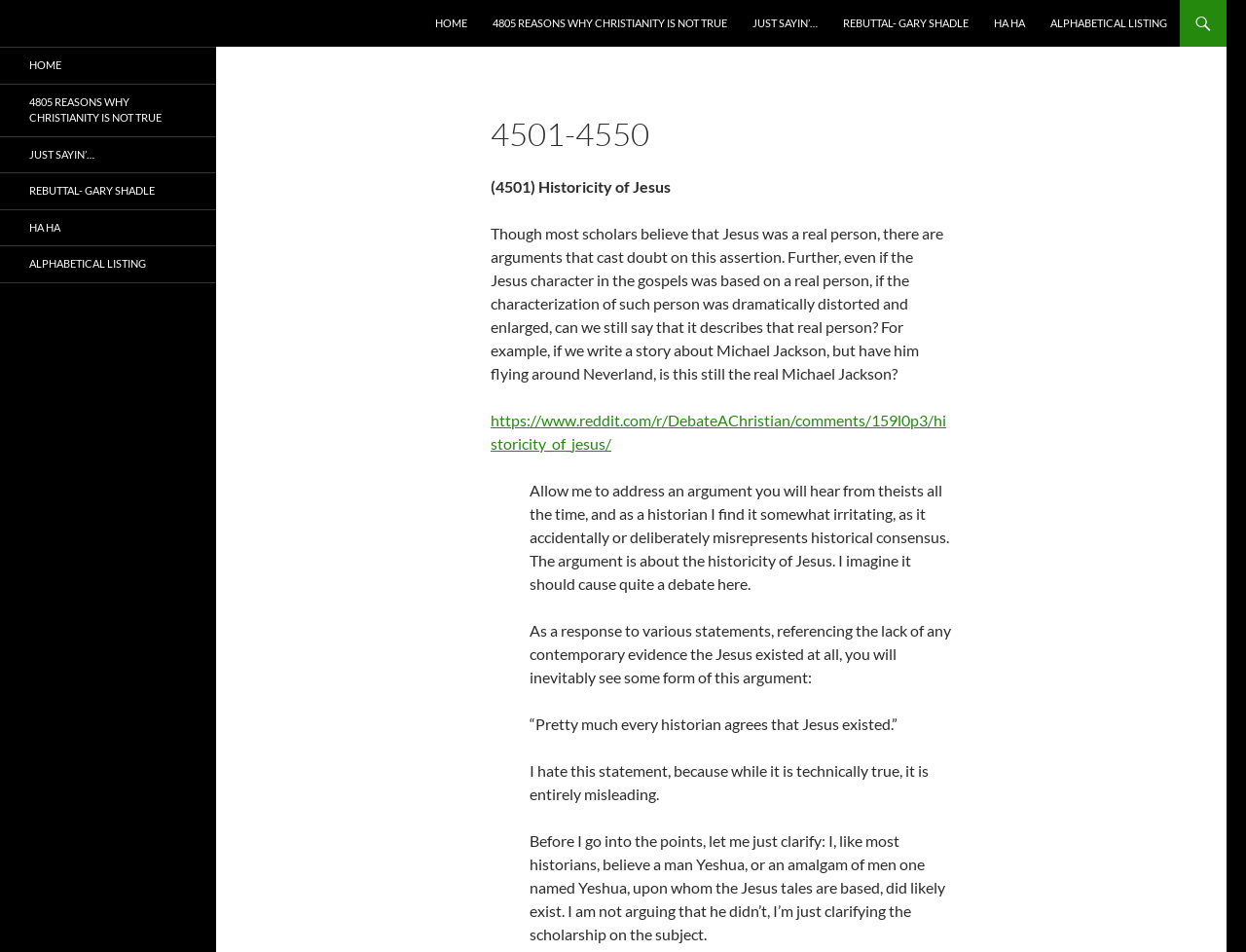Locate the bounding box coordinates of the element that needs to be clicked to carry out the instruction: "Read the article about the historicity of Jesus". The coordinates should be given as four float numbers ranging from 0 to 1, i.e., [left, top, right, bottom].

[0.394, 0.186, 0.538, 0.206]